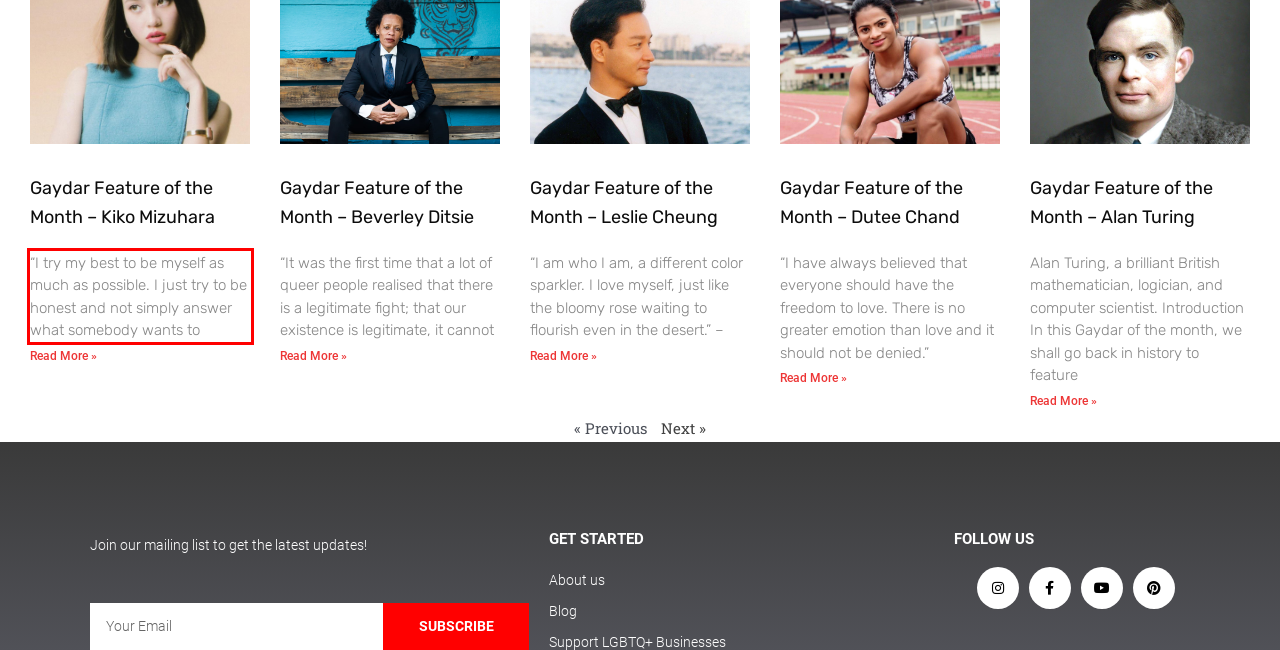Analyze the webpage screenshot and use OCR to recognize the text content in the red bounding box.

“I try my best to be myself as much as possible. I just try to be honest and not simply answer what somebody wants to